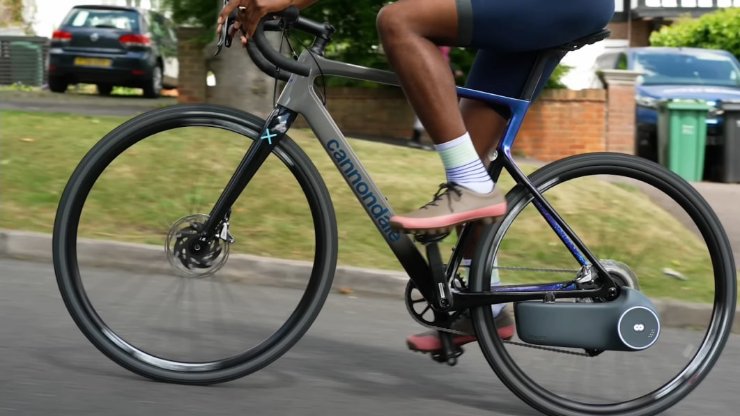Describe all the important aspects and features visible in the image.

In this dynamic image, a cyclist is captured mid-ride on a sleek Cannondale bike, showcasing modern design and performance. The bike features a streamlined frame that reflects the latest in cycling technology, including an innovative attachment on the rear that converts it into an eBike. The cyclist, dressed in fitted athletic wear, pedals with determination, emphasizing the bike's capability for speed and agility. In the background, hints of greenery and subtle urban elements suggest a blend of nature and city life, highlighting the bike's versatility for both commuting and leisure rides. The scene conveys a sense of freedom and movement, inviting viewers to imagine the thrilling experience of cycling through diverse environments.